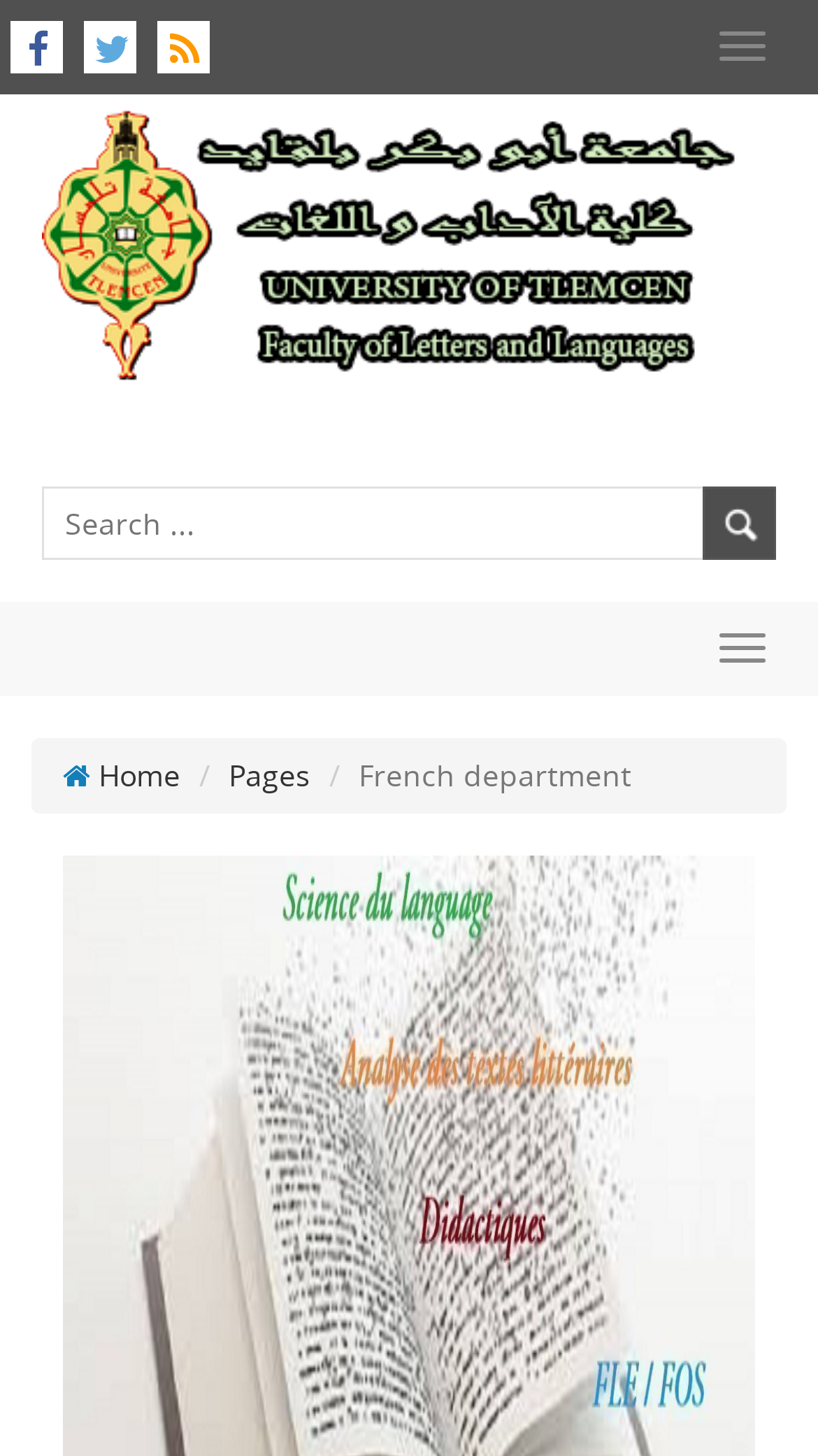Is there an image on the page?
Please provide a detailed answer to the question.

I can see an image element with a bounding box that takes up a significant portion of the page, which suggests that there is an image on the page.